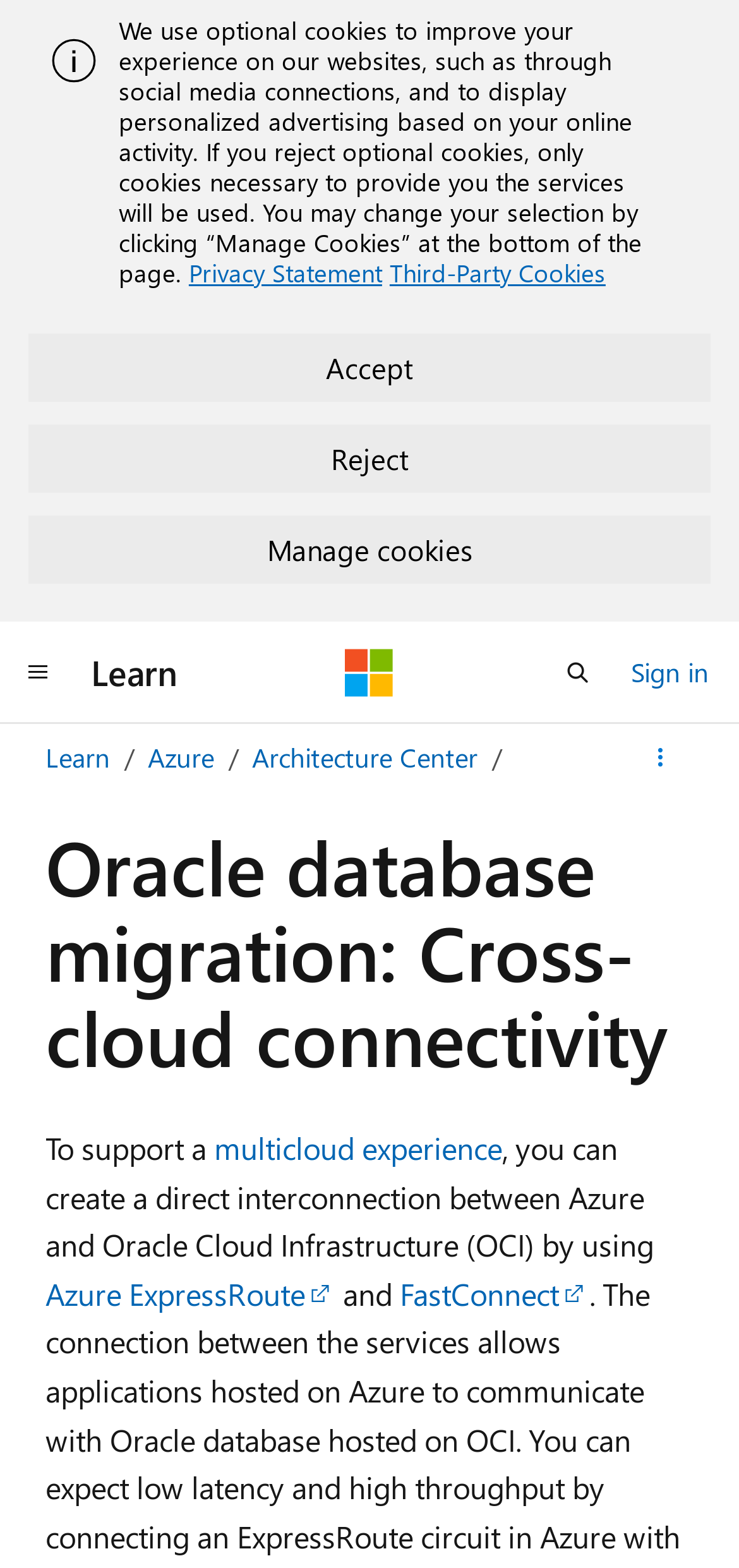Answer the question briefly using a single word or phrase: 
What is the relationship between Azure and Oracle Cloud Infrastructure?

Cross-cloud connectivity